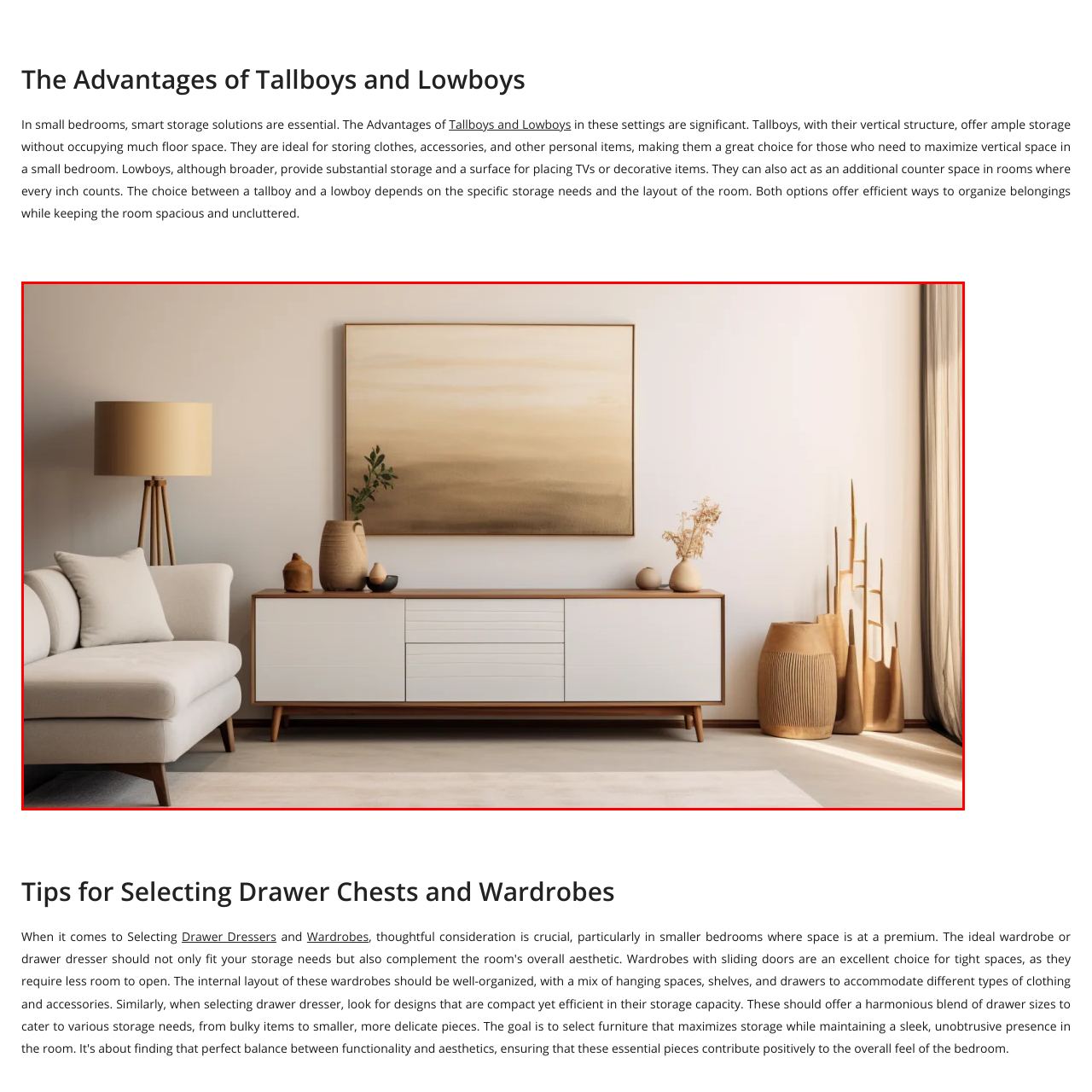Please look at the image highlighted by the red bounding box and provide a single word or phrase as an answer to this question:
What material are the wooden accents on the media console?

warm wood